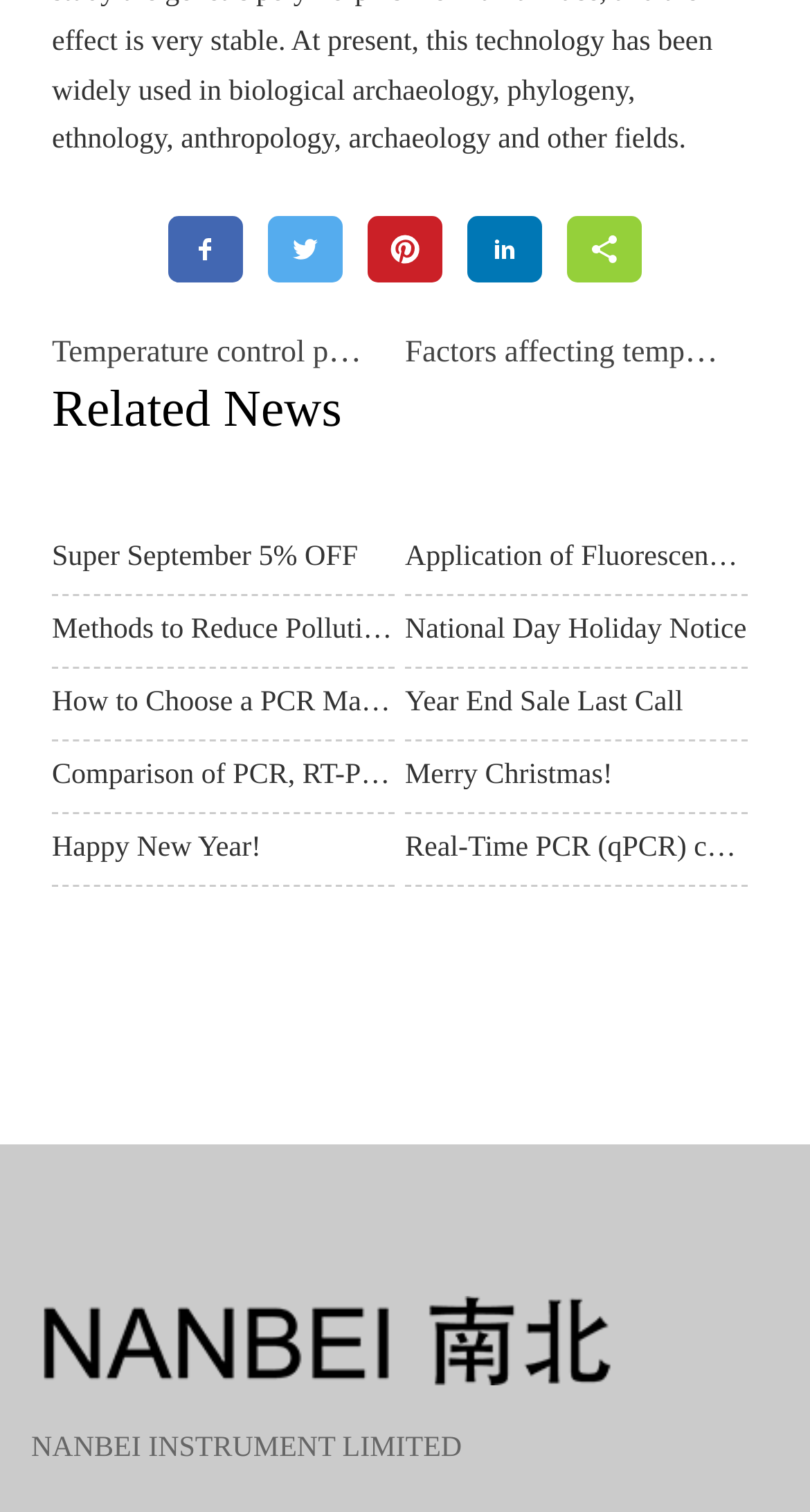Could you find the bounding box coordinates of the clickable area to complete this instruction: "View related news"?

[0.064, 0.242, 0.936, 0.345]